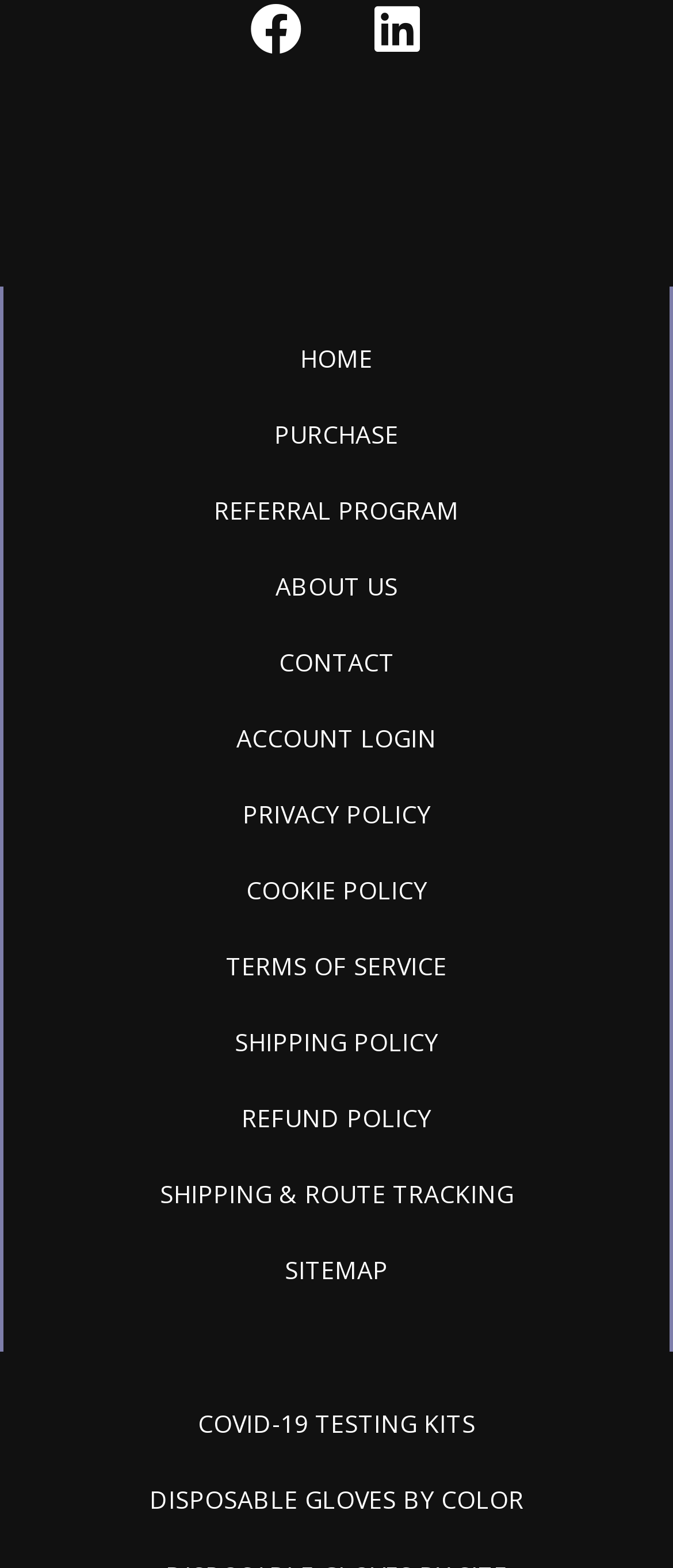Locate the UI element described as follows: "Contact". Return the bounding box coordinates as four float numbers between 0 and 1 in the order [left, top, right, bottom].

[0.069, 0.404, 0.931, 0.442]